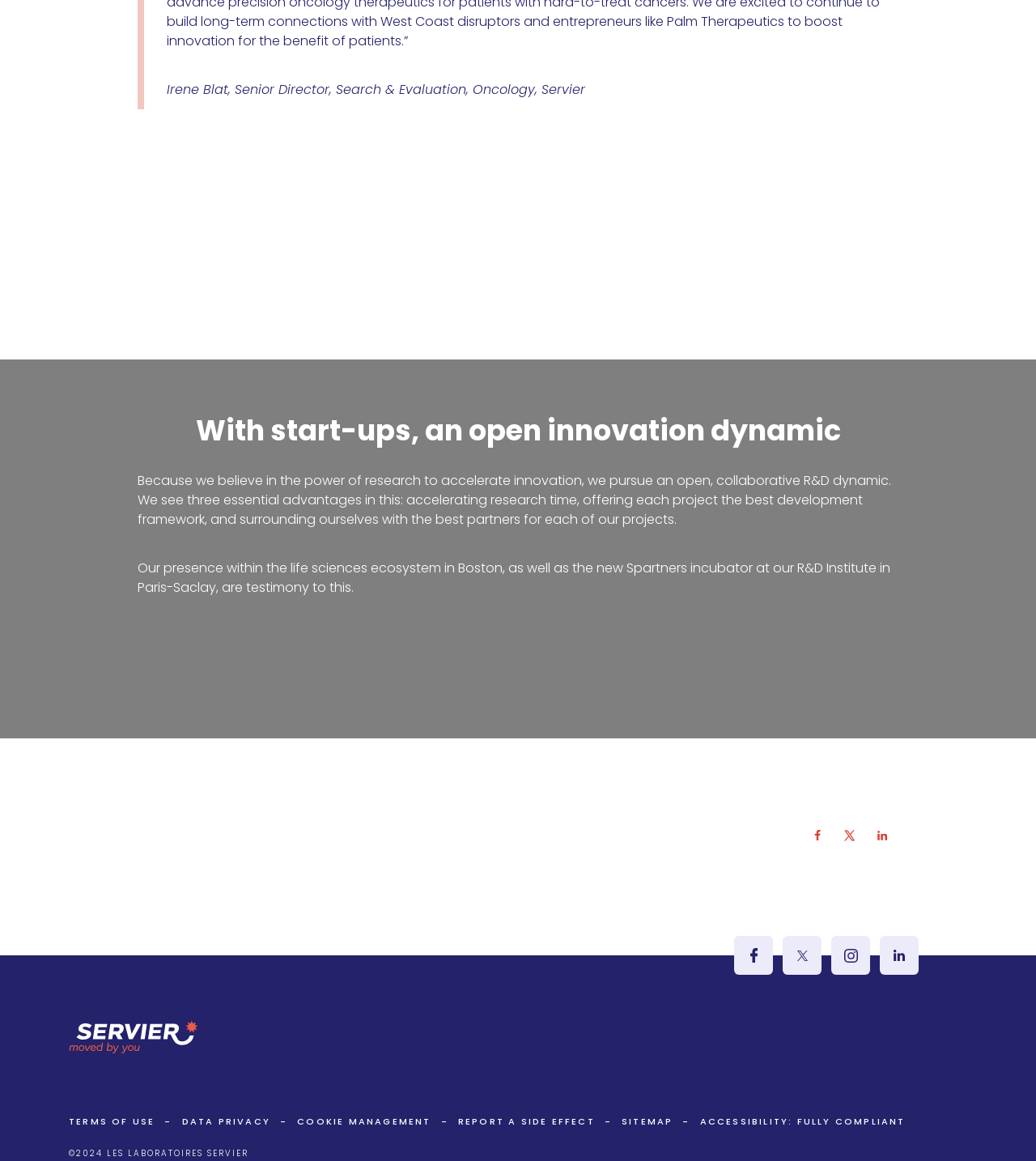Locate the bounding box coordinates of the segment that needs to be clicked to meet this instruction: "Click on the link to find out more about the Servier FAST Discovery Award".

[0.362, 0.188, 0.546, 0.227]